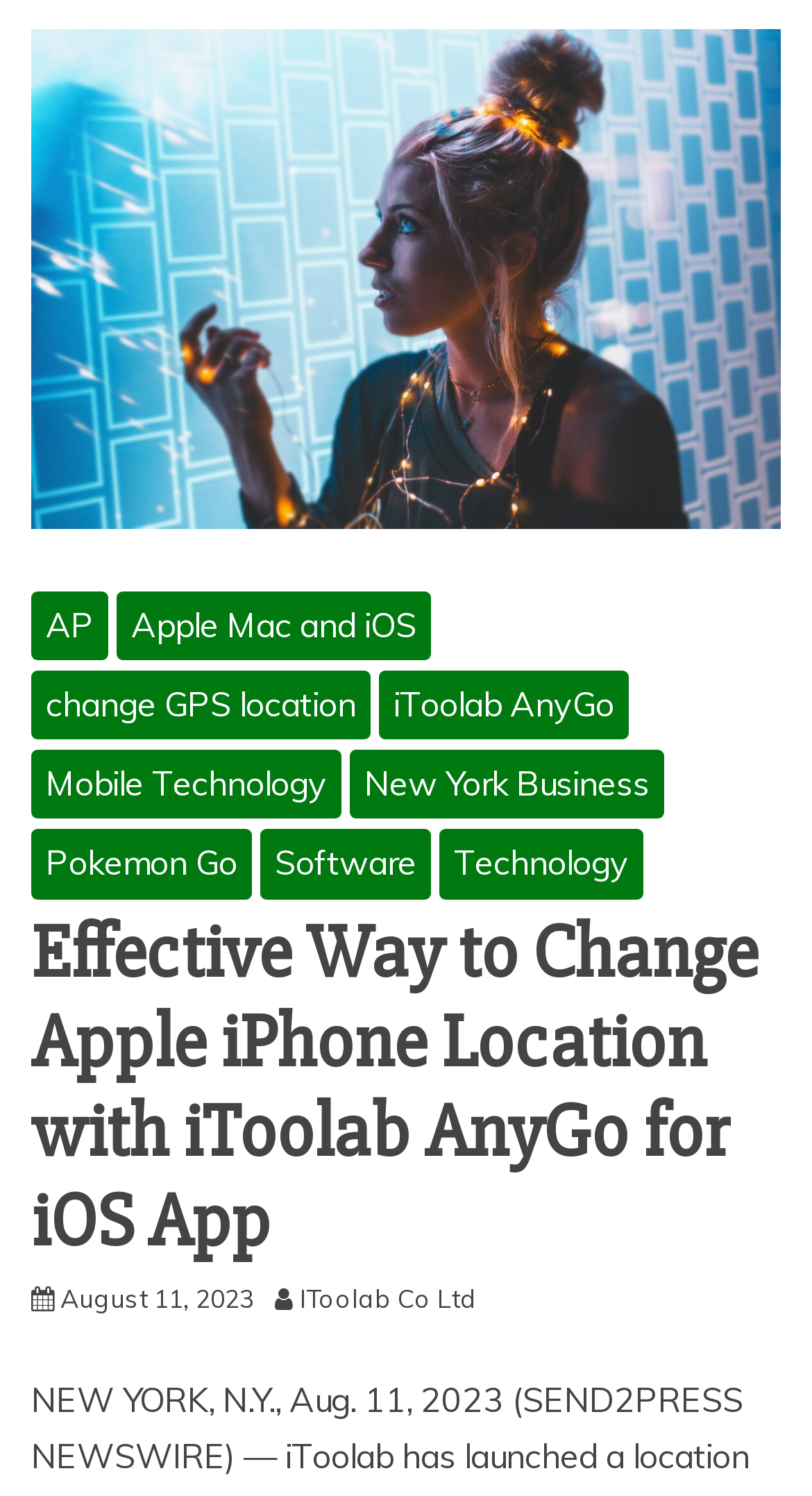Respond to the following query with just one word or a short phrase: 
What is the topic of the webpage?

Changing iPhone location